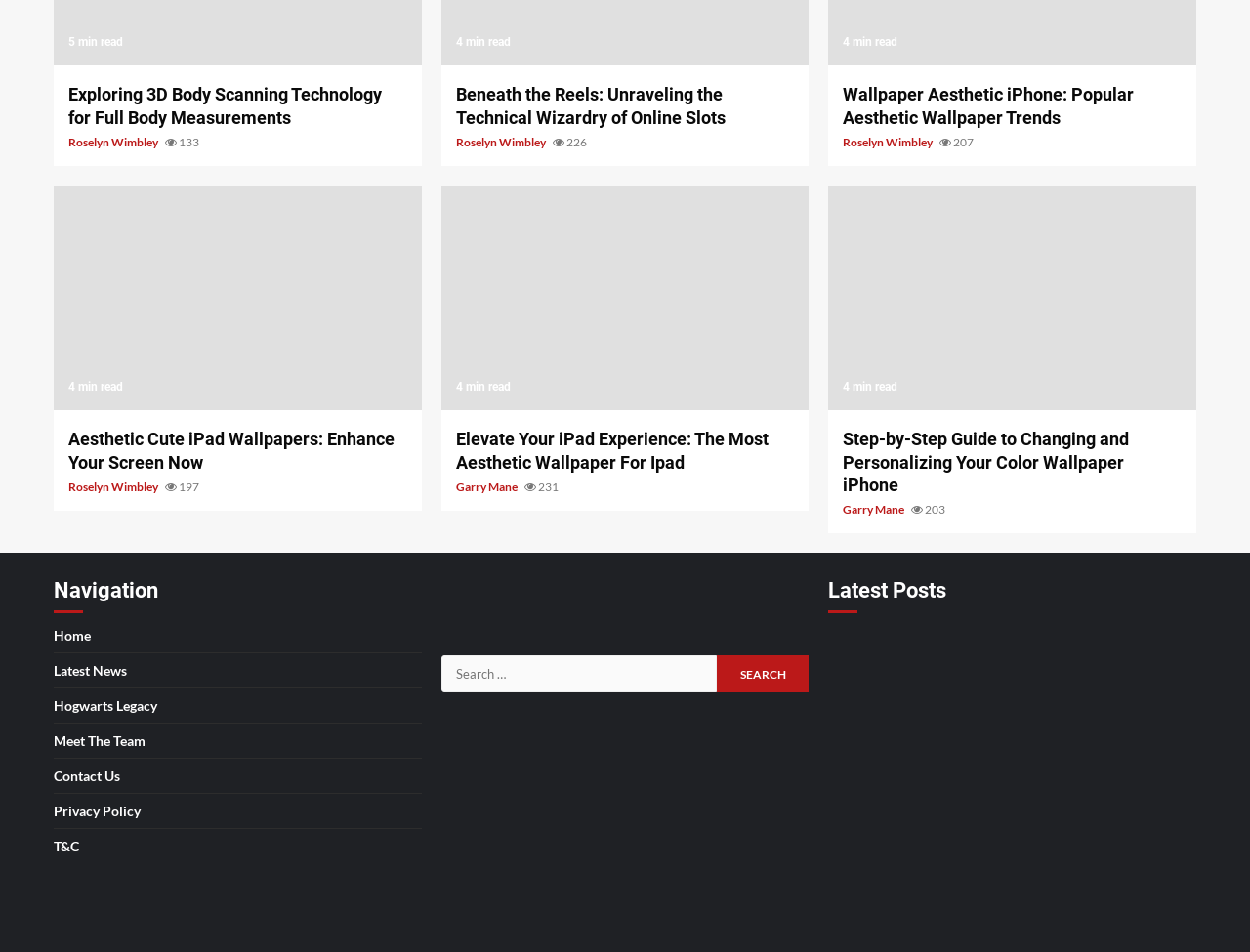Provide a short answer using a single word or phrase for the following question: 
Who is the author of the first article?

Roselyn Wimbley